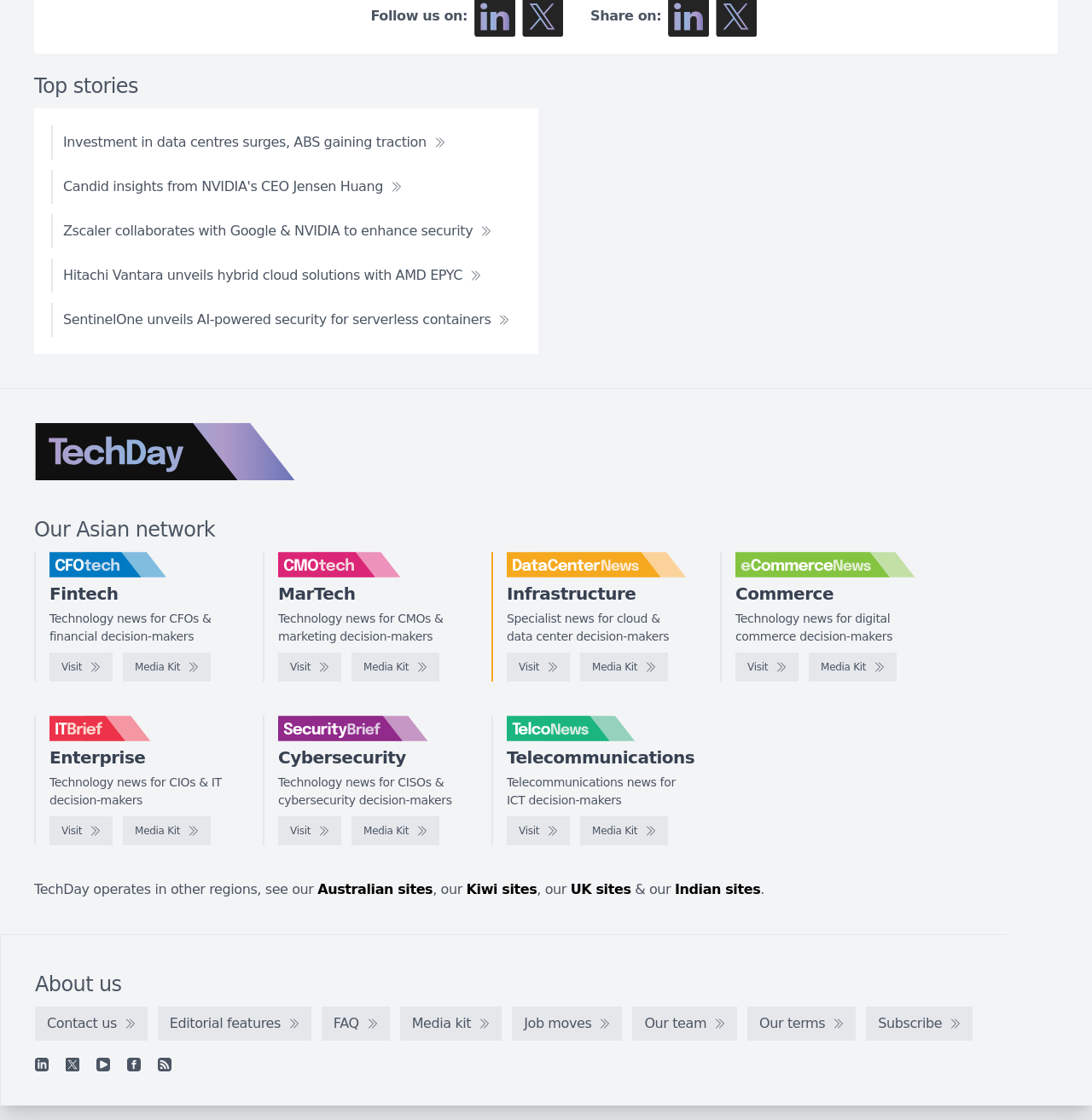Please find the bounding box coordinates of the element that needs to be clicked to perform the following instruction: "Explore the DataCenterNews website". The bounding box coordinates should be four float numbers between 0 and 1, represented as [left, top, right, bottom].

[0.464, 0.583, 0.522, 0.609]